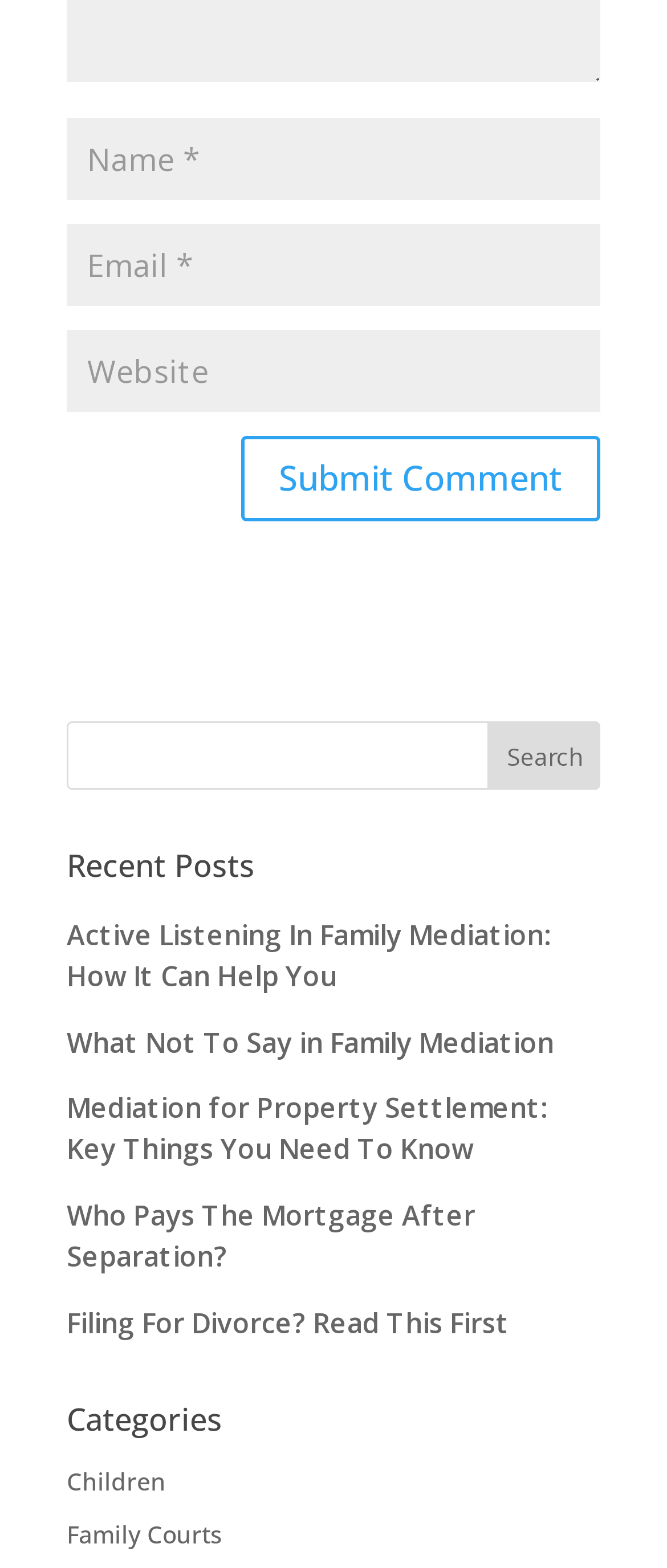Calculate the bounding box coordinates for the UI element based on the following description: "name="submit" value="Submit Comment"". Ensure the coordinates are four float numbers between 0 and 1, i.e., [left, top, right, bottom].

[0.362, 0.278, 0.9, 0.333]